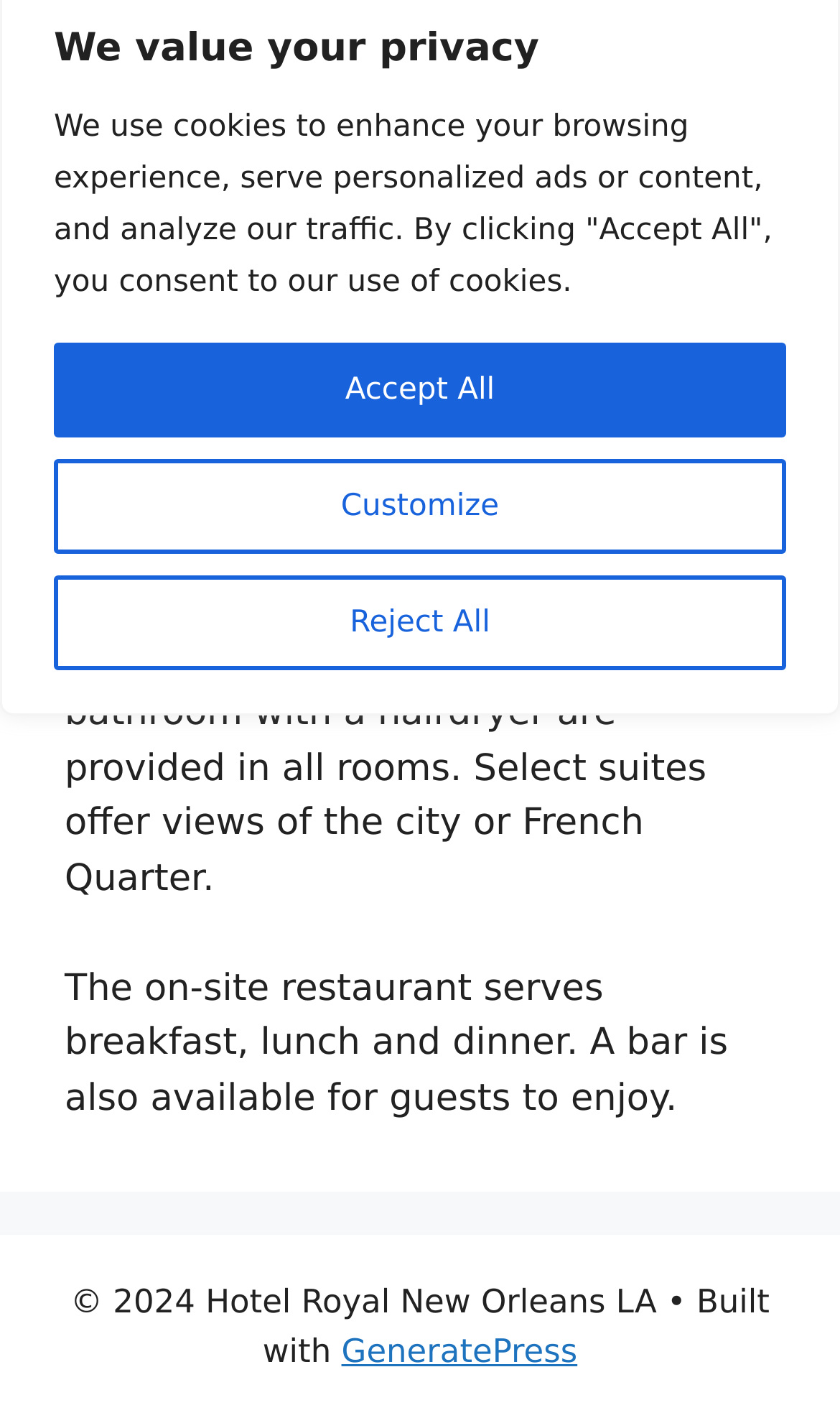Provide the bounding box coordinates, formatted as (top-left x, top-left y, bottom-right x, bottom-right y), with all values being floating point numbers between 0 and 1. Identify the bounding box of the UI element that matches the description: Customize

[0.064, 0.324, 0.936, 0.391]